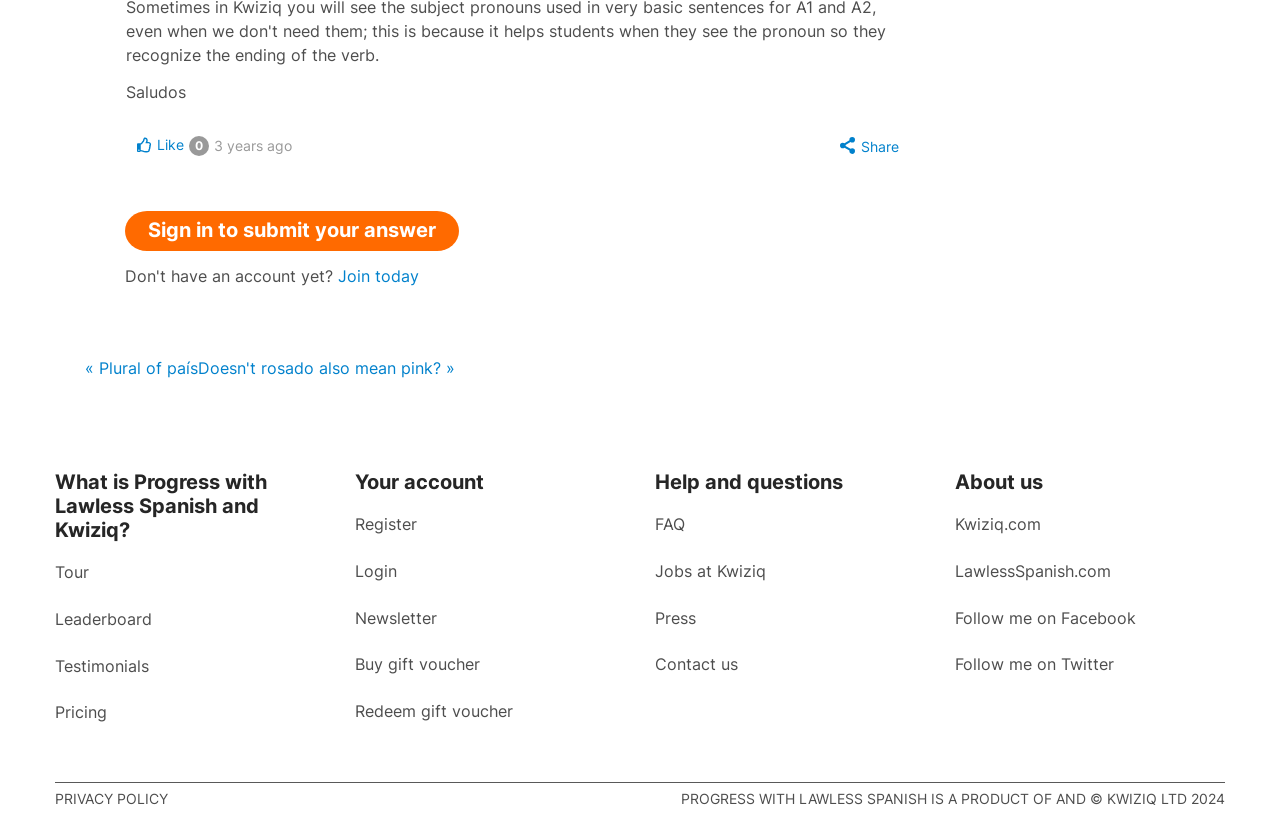Given the description of the UI element: "Site Map", predict the bounding box coordinates in the form of [left, top, right, bottom], with each value being a float between 0 and 1.

None